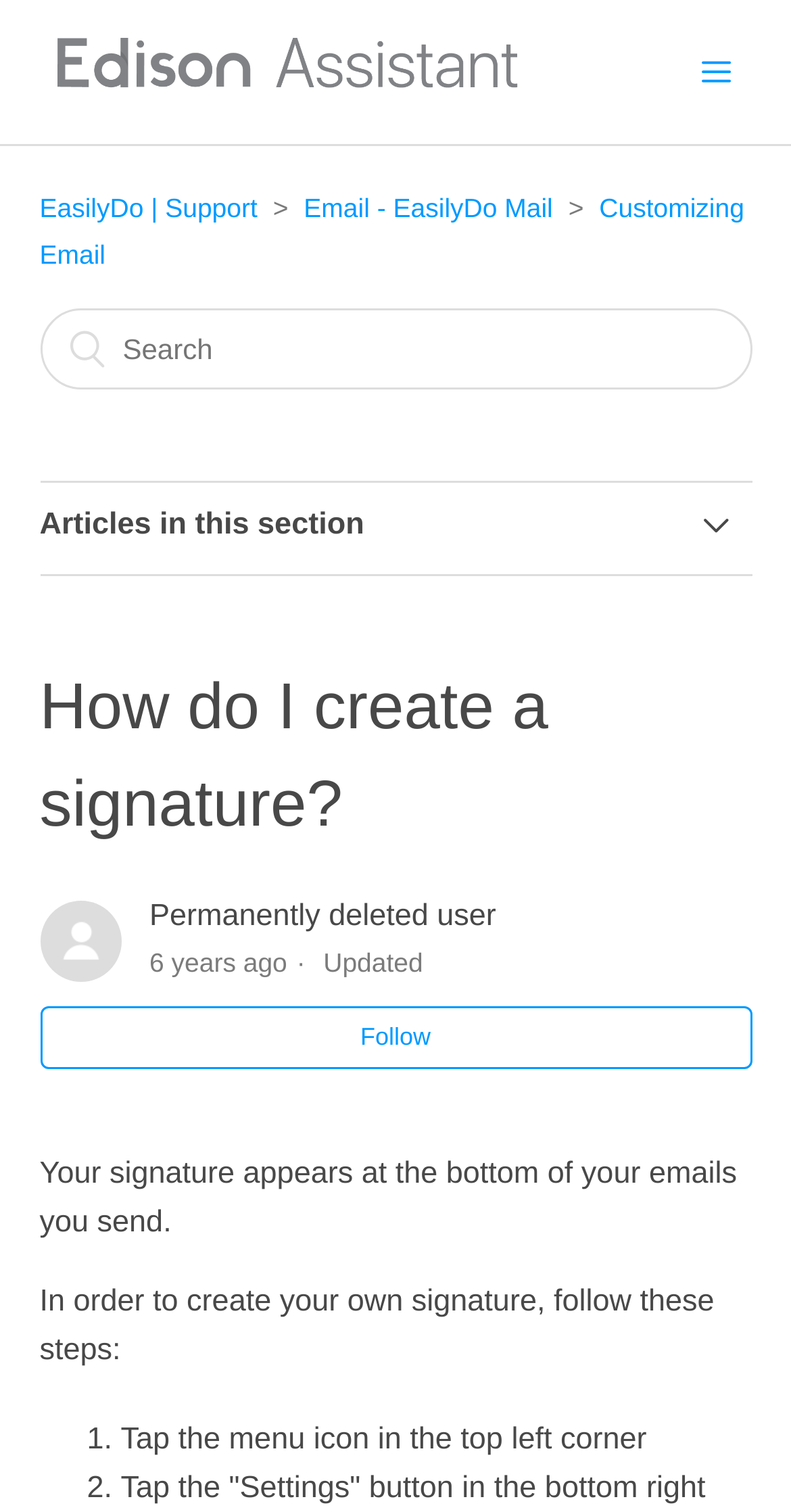Determine the bounding box coordinates of the clickable region to follow the instruction: "Click the Follow button".

[0.05, 0.666, 0.95, 0.706]